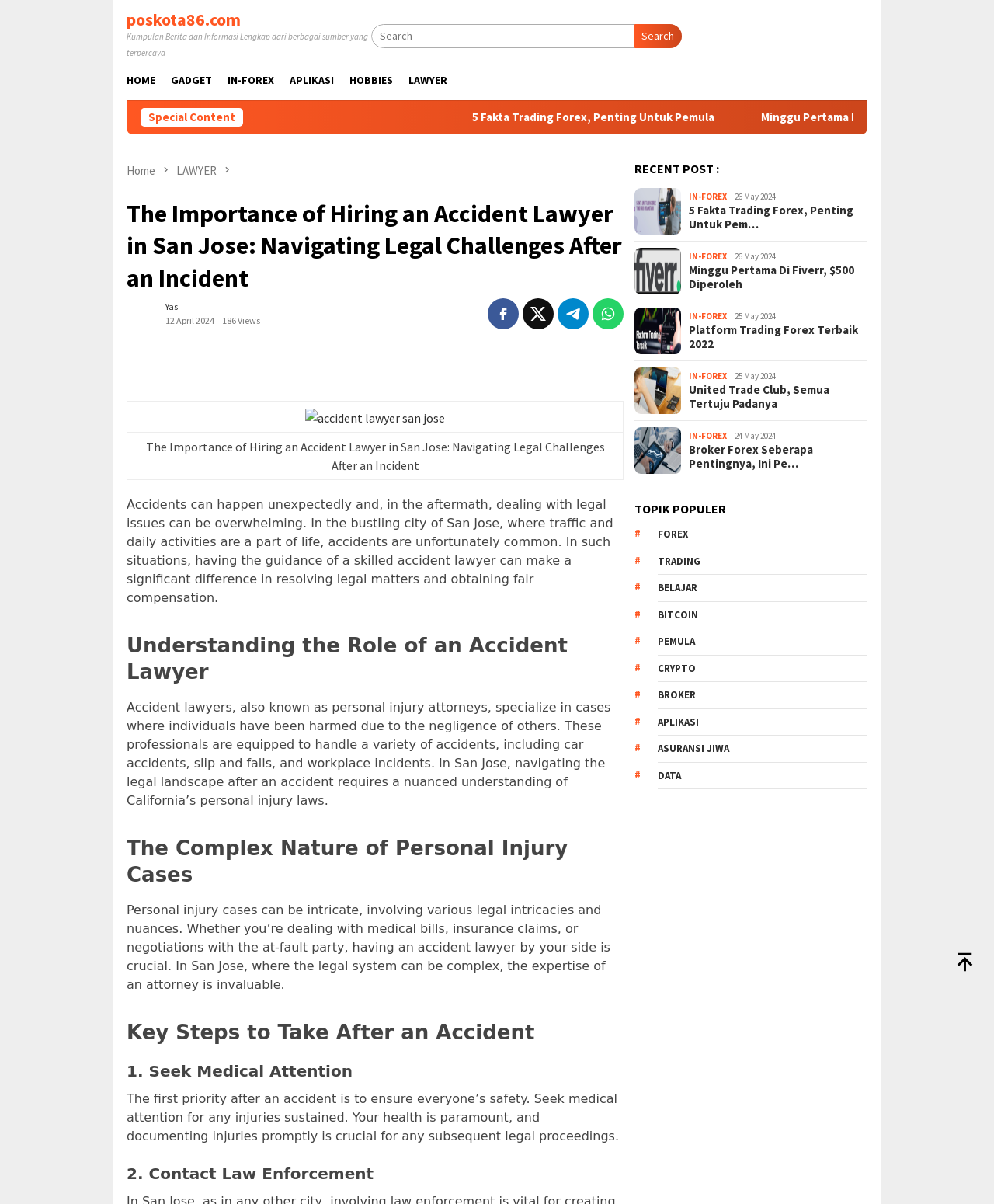Please indicate the bounding box coordinates of the element's region to be clicked to achieve the instruction: "Read about accident lawyers in San Jose". Provide the coordinates as four float numbers between 0 and 1, i.e., [left, top, right, bottom].

[0.127, 0.164, 0.628, 0.245]